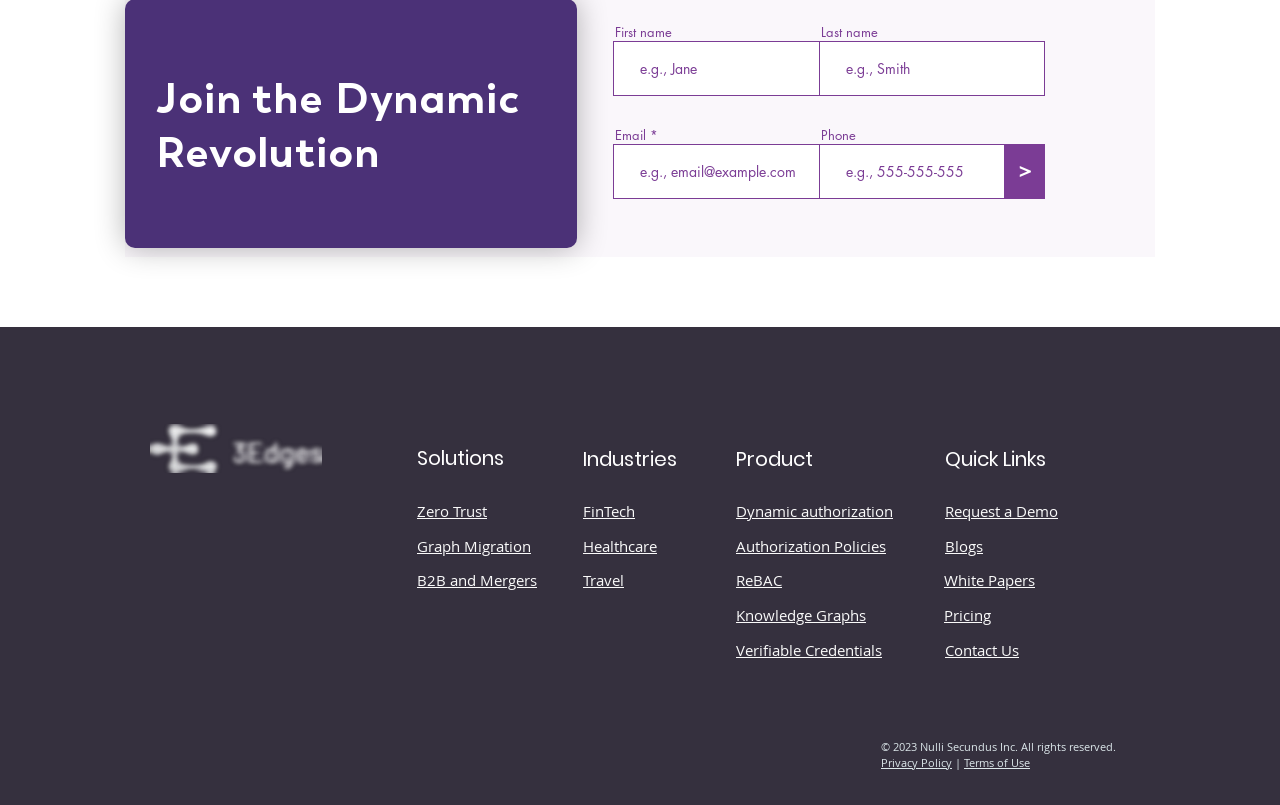Extract the bounding box coordinates of the UI element described by: "name="first-name" placeholder="e.g., Jane"". The coordinates should include four float numbers ranging from 0 to 1, e.g., [left, top, right, bottom].

[0.479, 0.051, 0.641, 0.119]